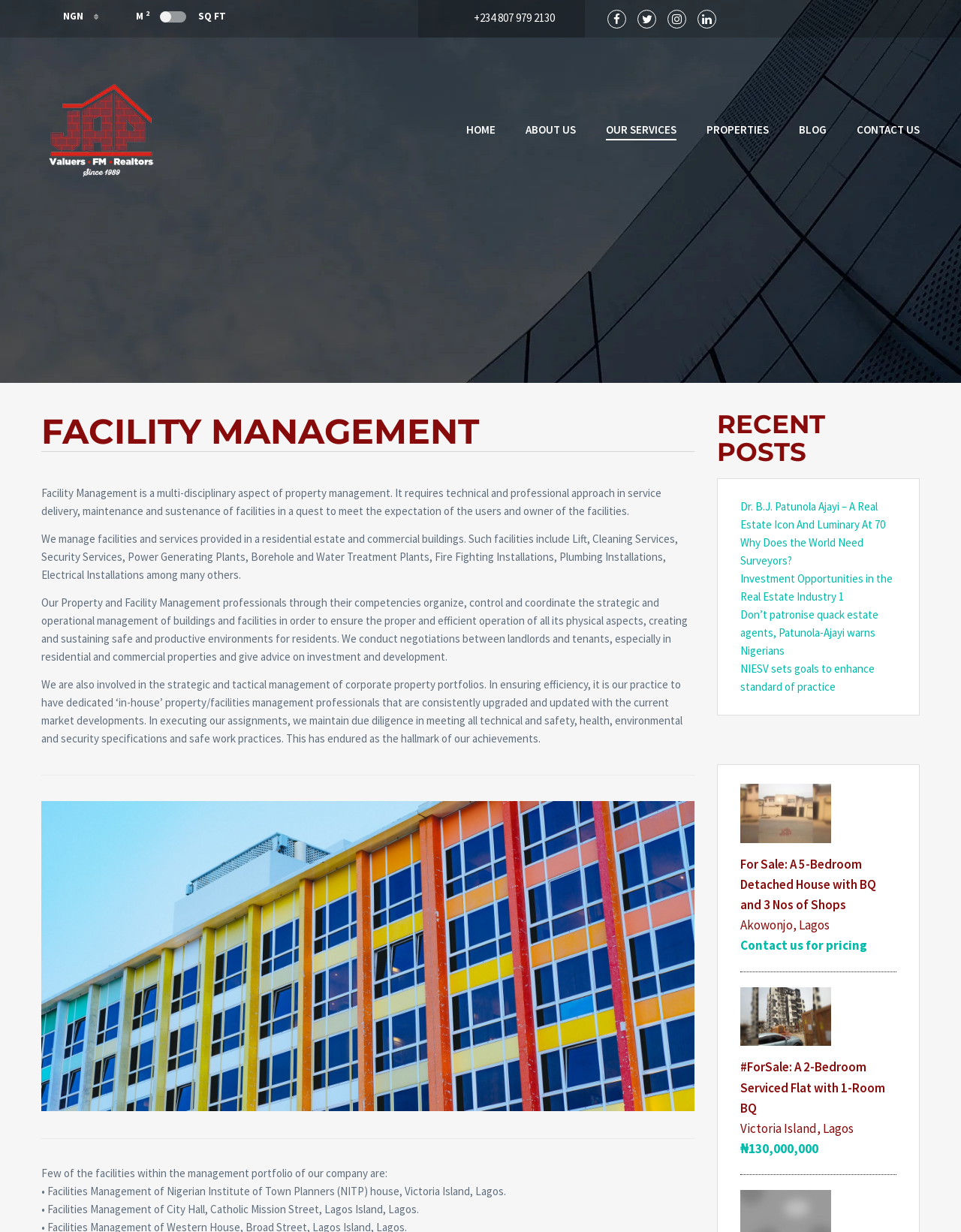Using the provided description: "+234 807 979 2130", find the bounding box coordinates of the corresponding UI element. The output should be four float numbers between 0 and 1, in the format [left, top, right, bottom].

[0.435, 0.0, 0.609, 0.019]